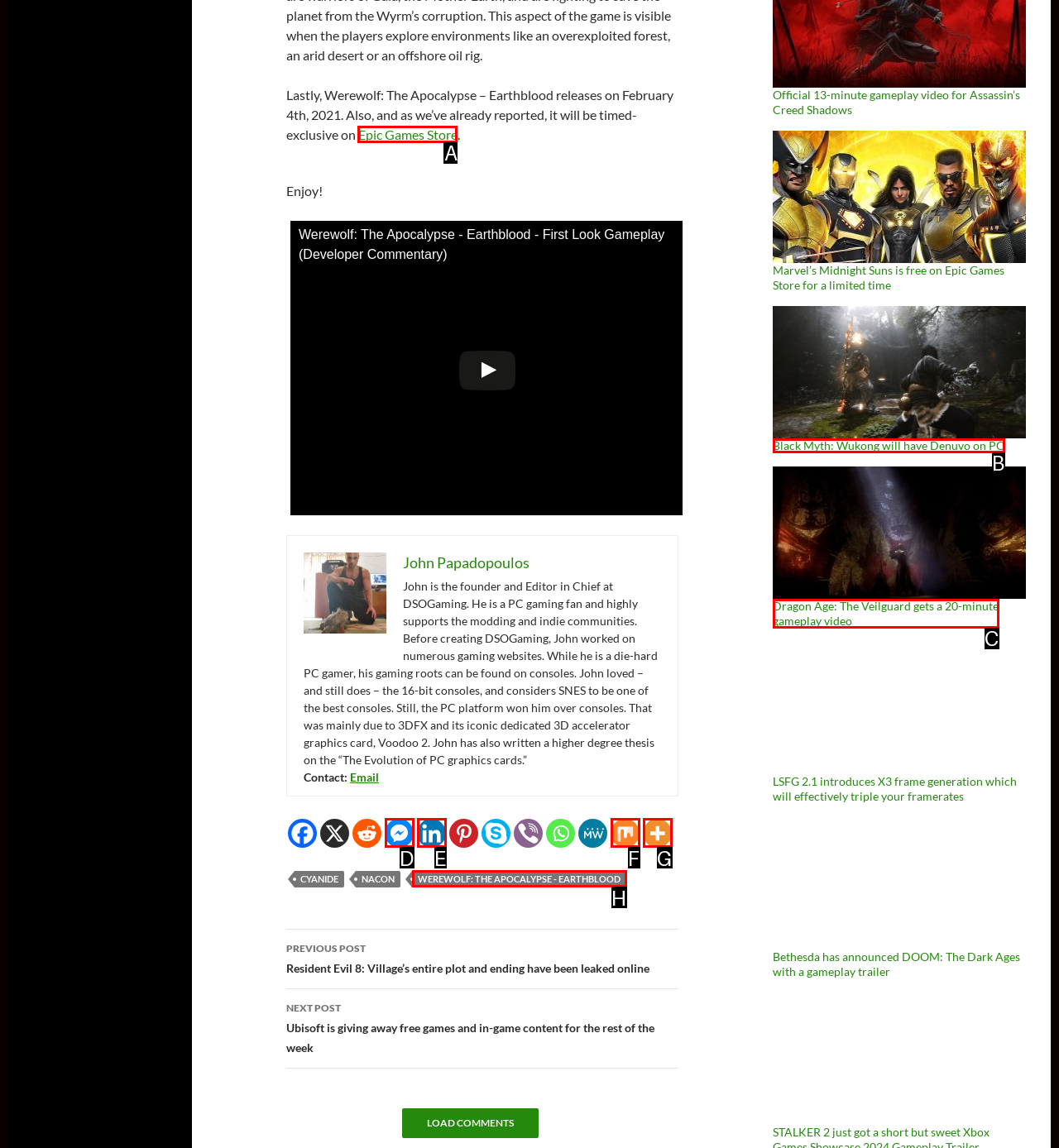Find the HTML element to click in order to complete this task: Click on the link to Epic Games Store
Answer with the letter of the correct option.

A